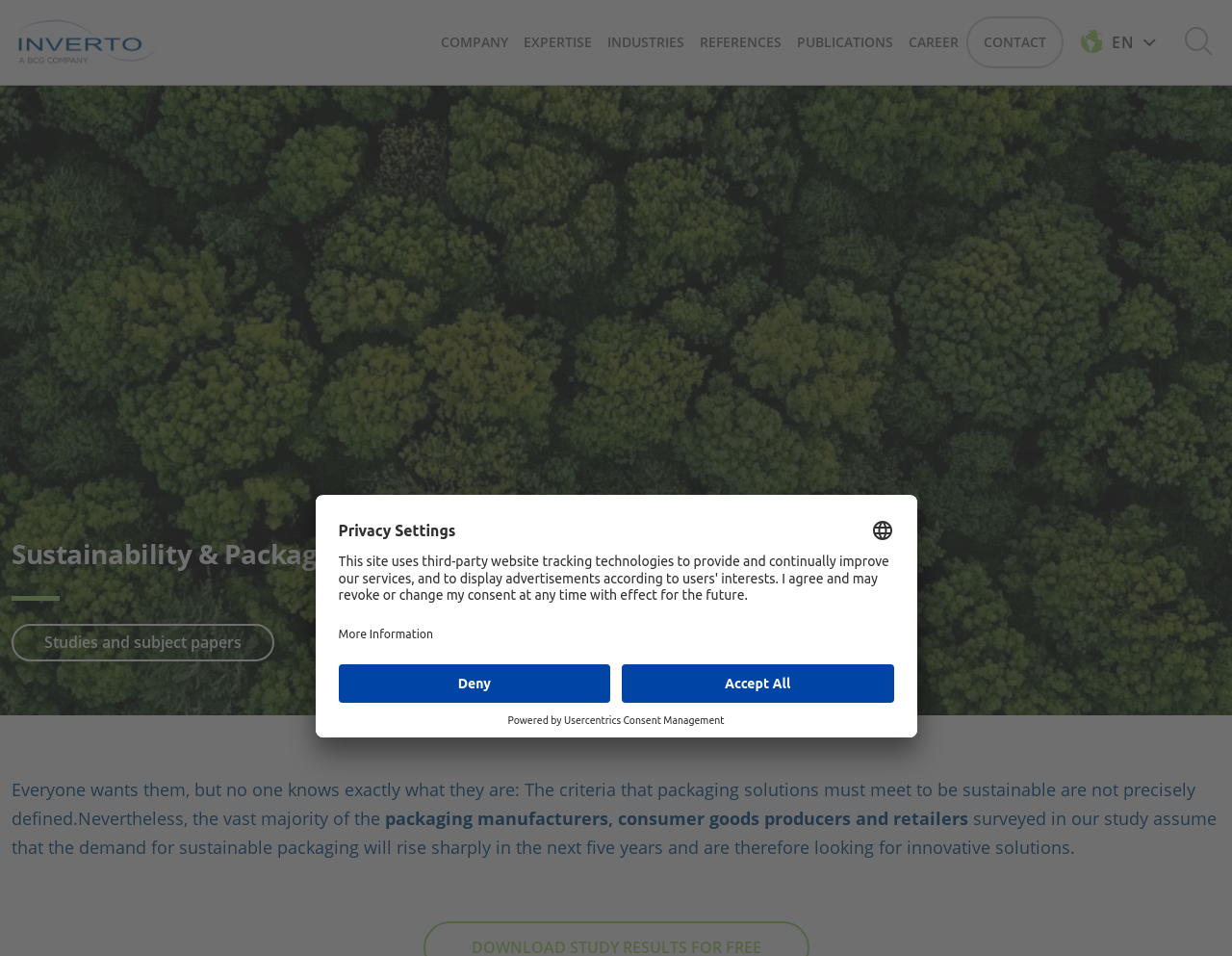Identify the bounding box coordinates of the part that should be clicked to carry out this instruction: "Read the Sustainability & Packaging Study 2020".

[0.009, 0.56, 0.696, 0.628]